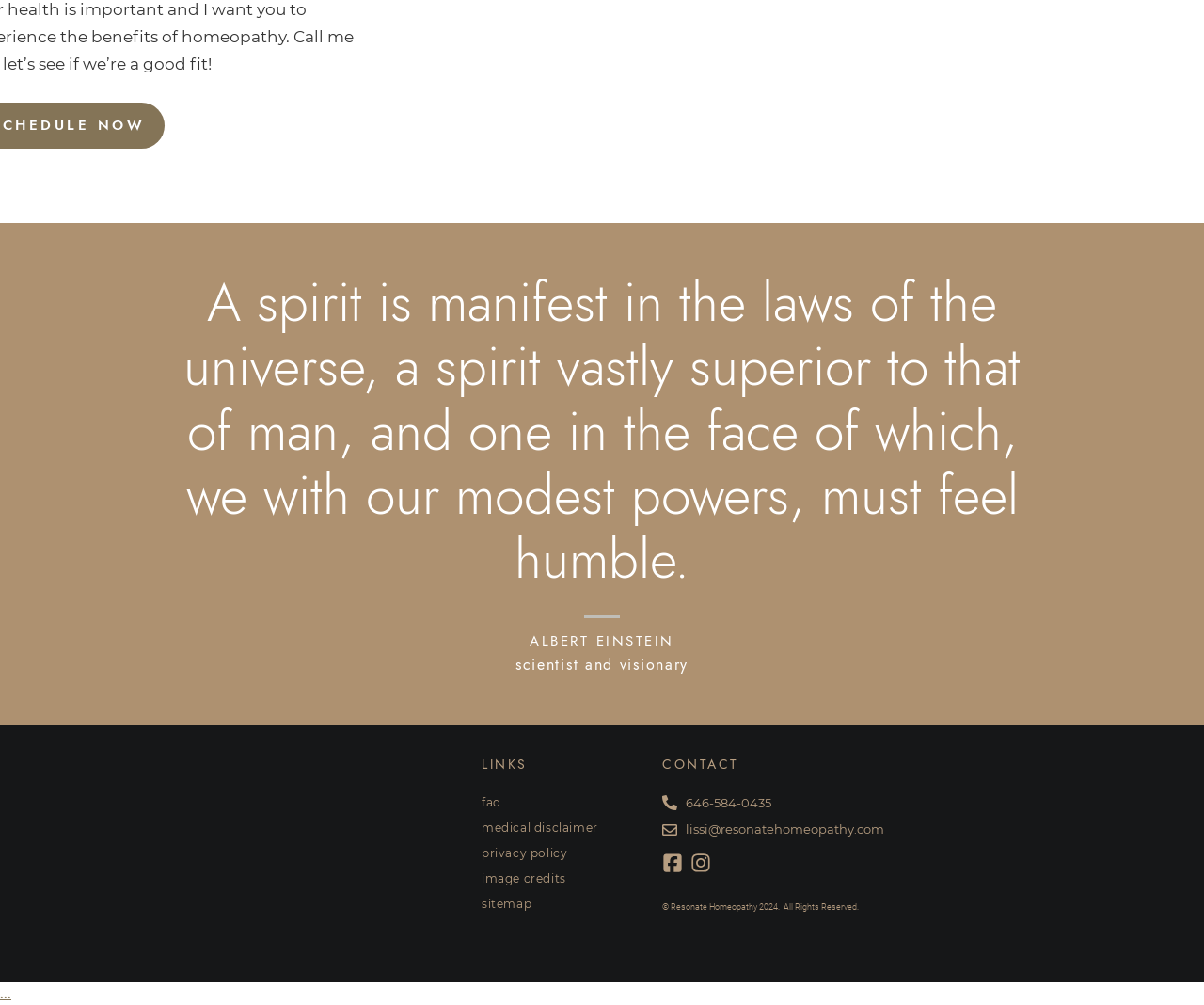Analyze the image and deliver a detailed answer to the question: What is the contact phone number?

Under the 'CONTACT' heading, there is a link element with the text '646-584-0435', which is likely the contact phone number.